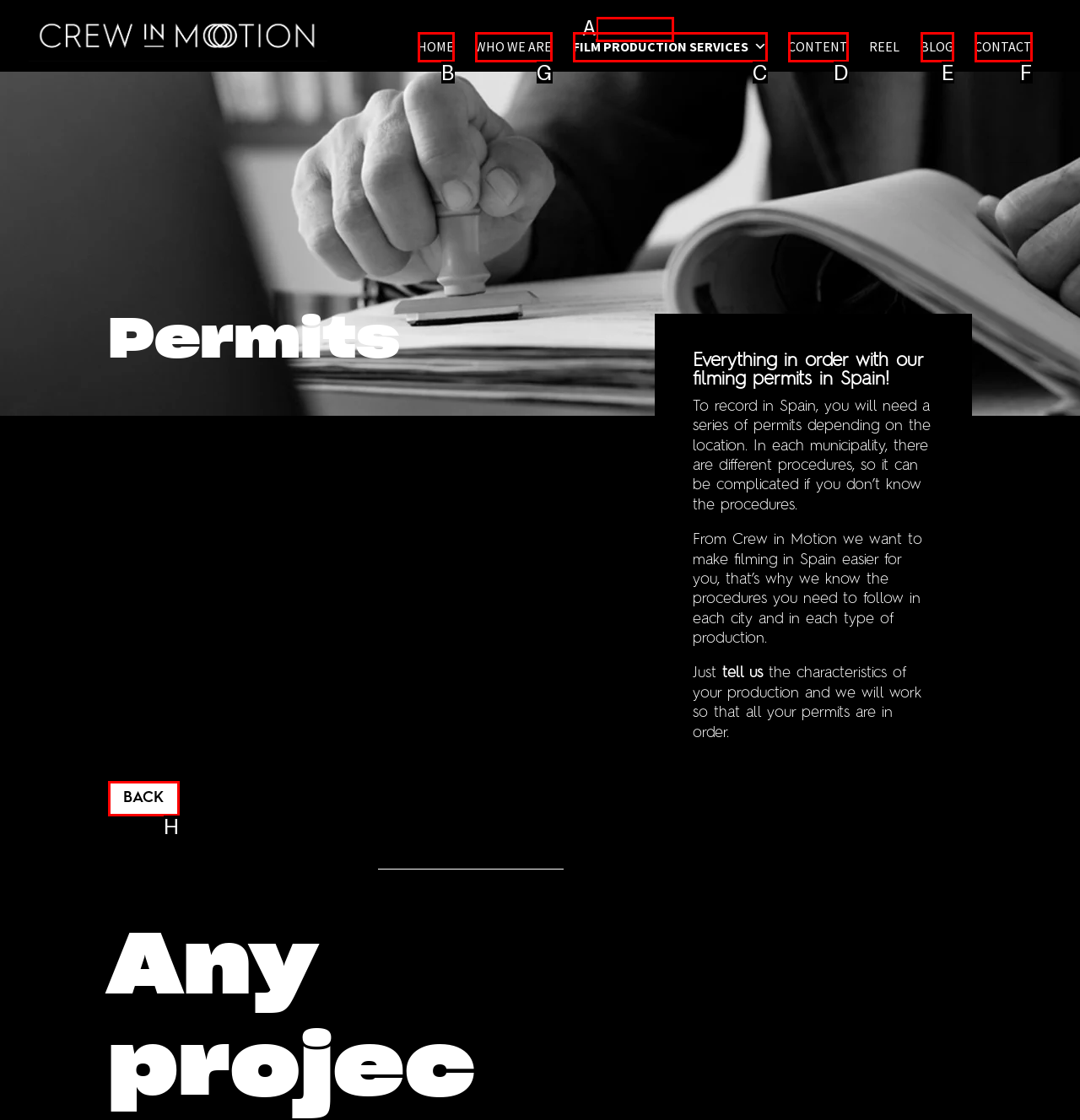What is the letter of the UI element you should click to Click on WHO WE ARE? Provide the letter directly.

G